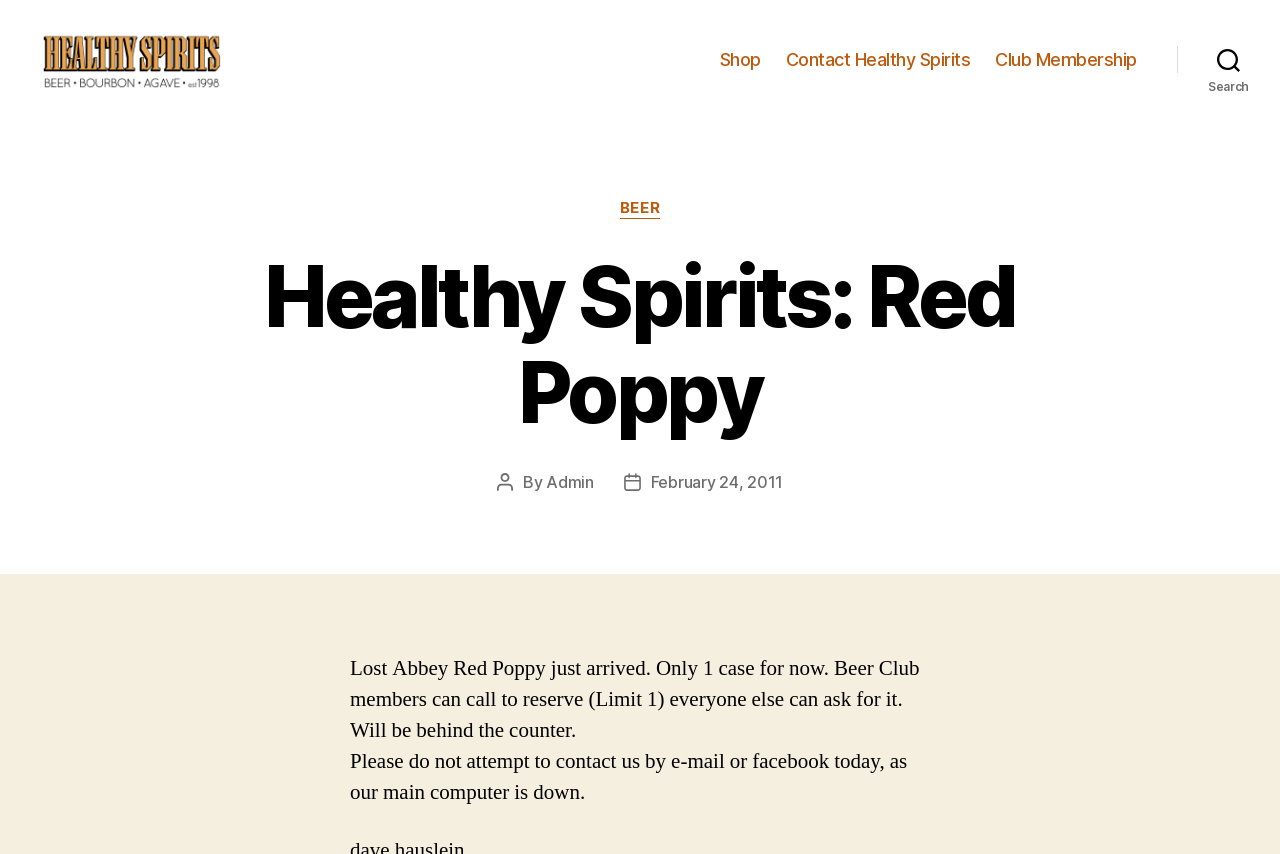What is the name of the beer that just arrived?
Using the picture, provide a one-word or short phrase answer.

Red Poppy